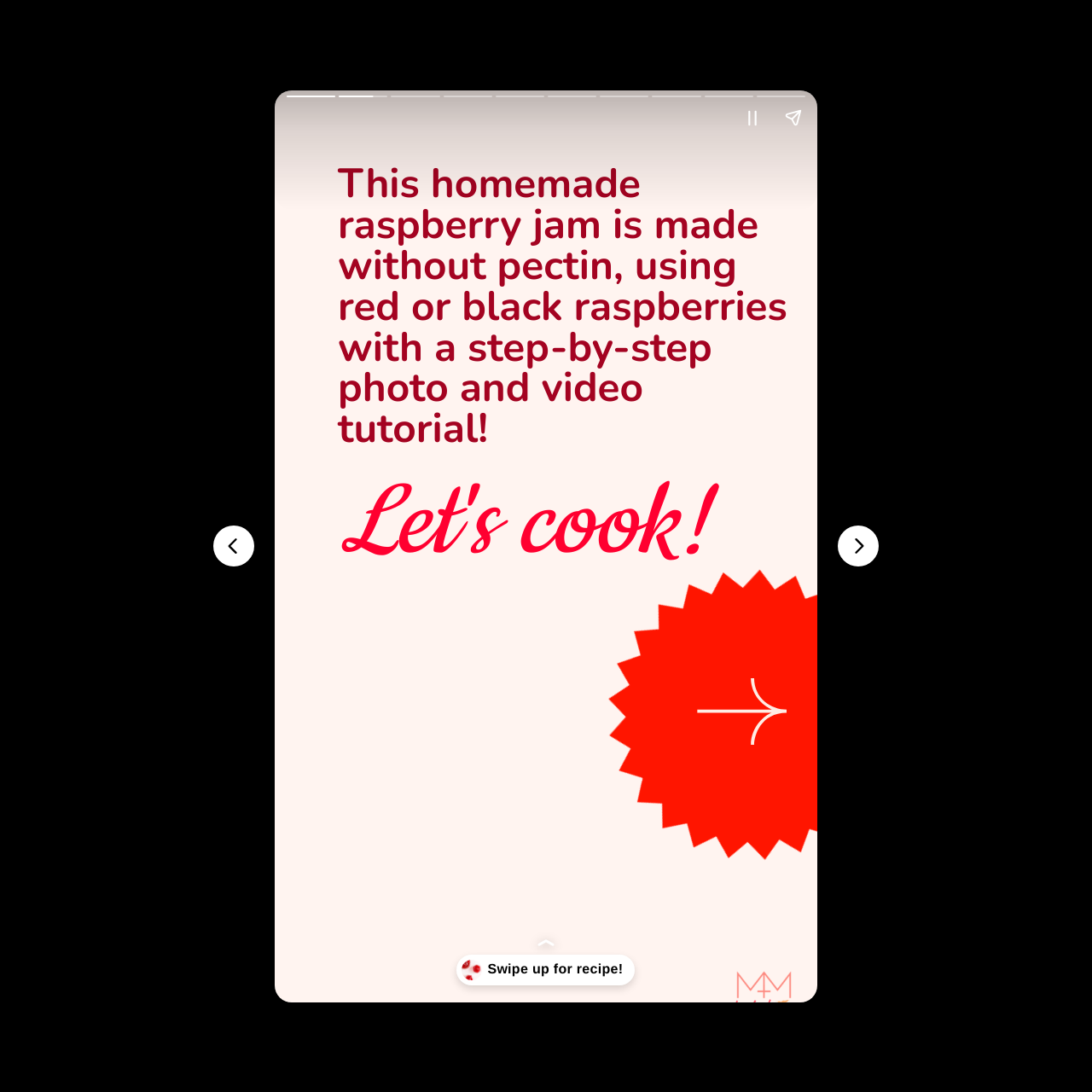Please find and generate the text of the main heading on the webpage.

Homemade Raspberry Jam